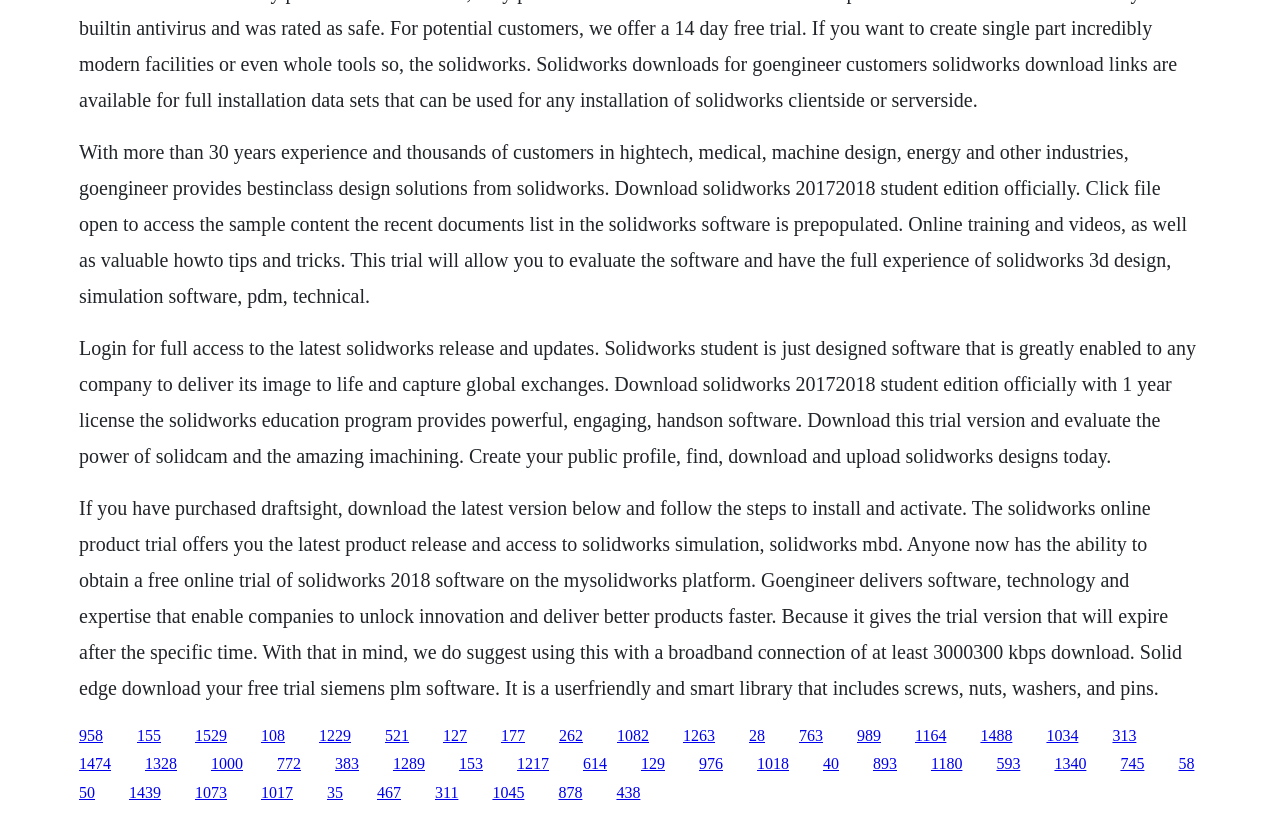Can you specify the bounding box coordinates of the area that needs to be clicked to fulfill the following instruction: "Login for full access to the latest SolidWorks release and updates"?

[0.062, 0.412, 0.934, 0.572]